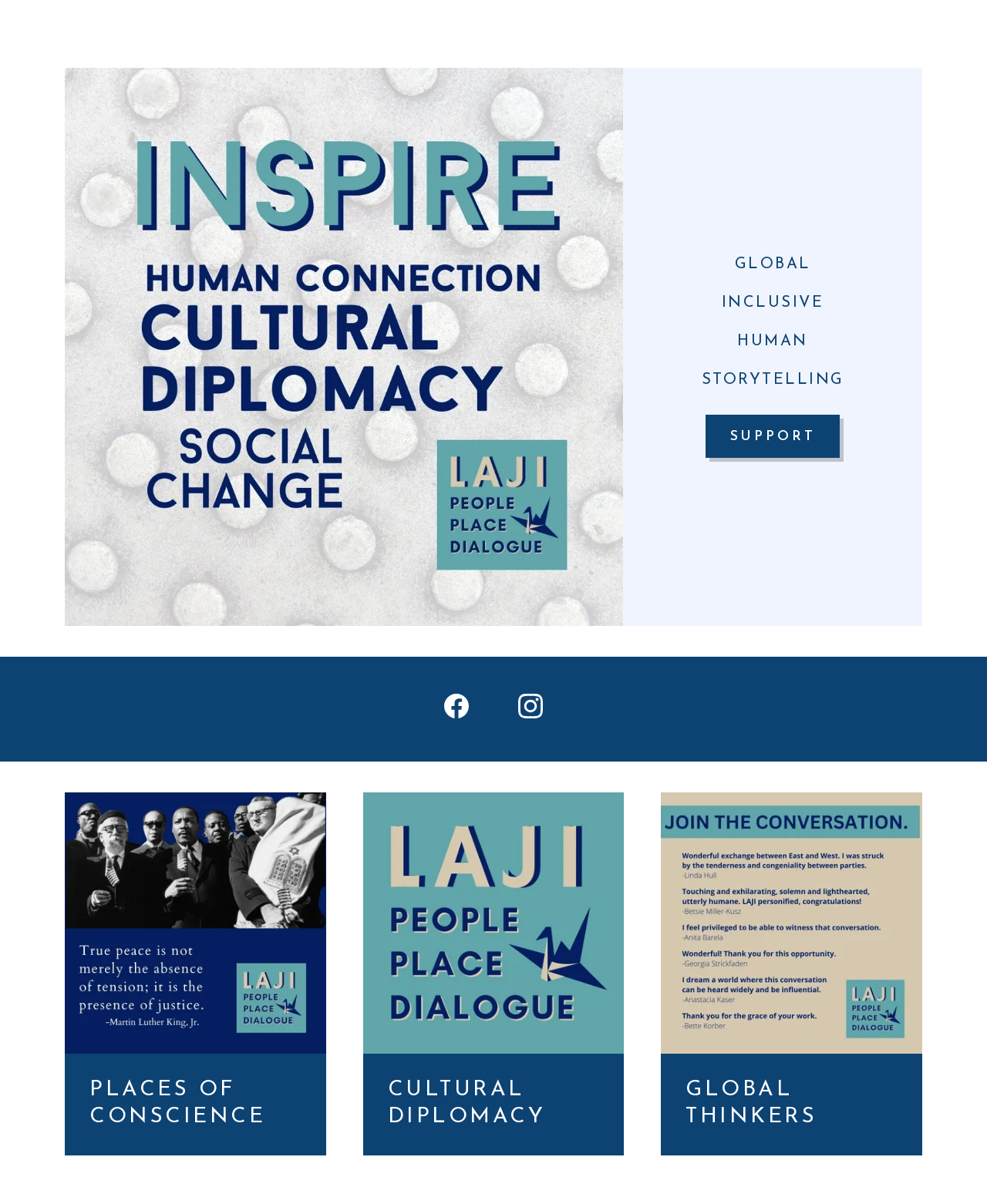Identify the webpage's primary heading and generate its text.


GLOBAL

INCLUSIVE

HUMAN

STORYTELLING